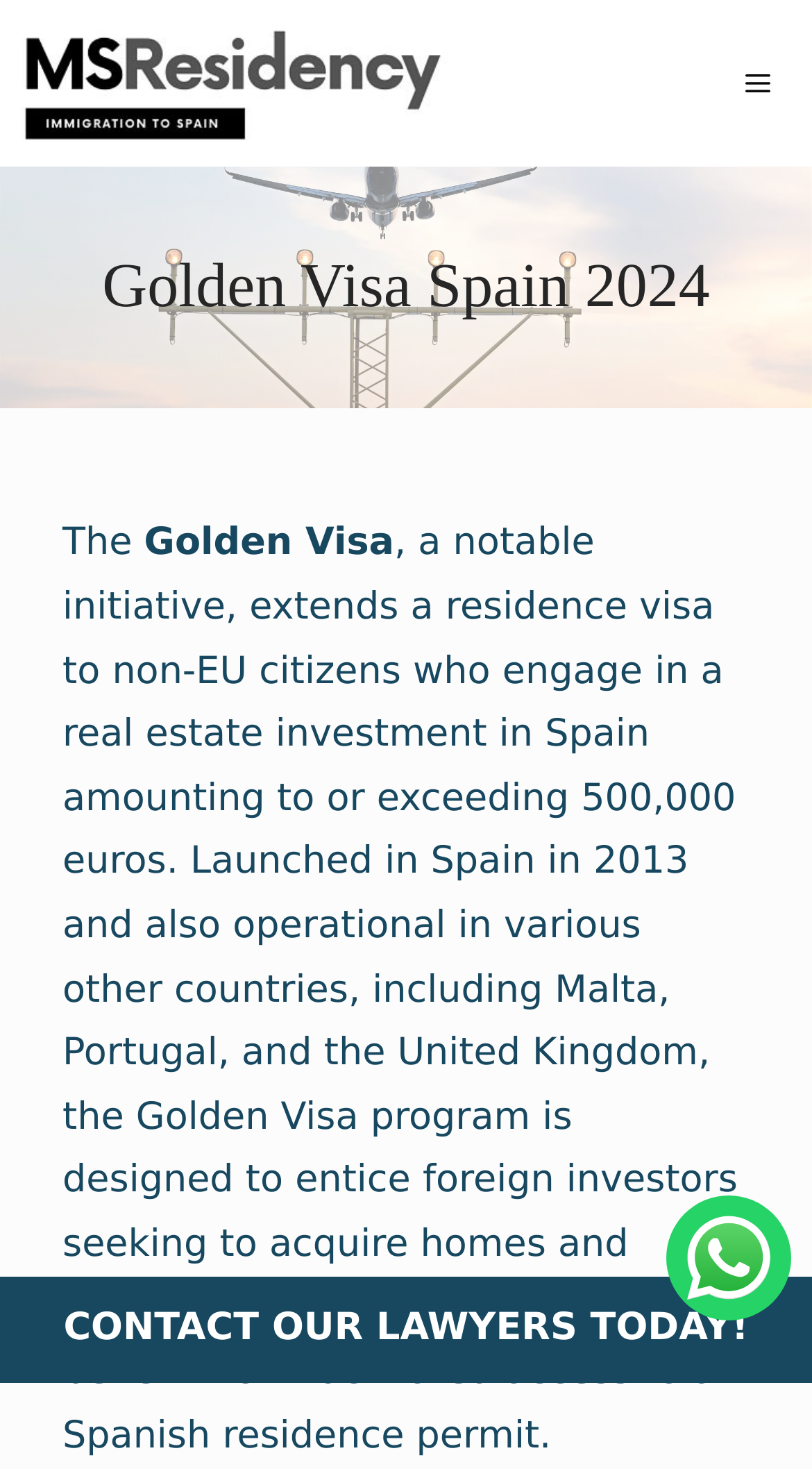Provide the text content of the webpage's main heading.

Golden Visa Spain 2024